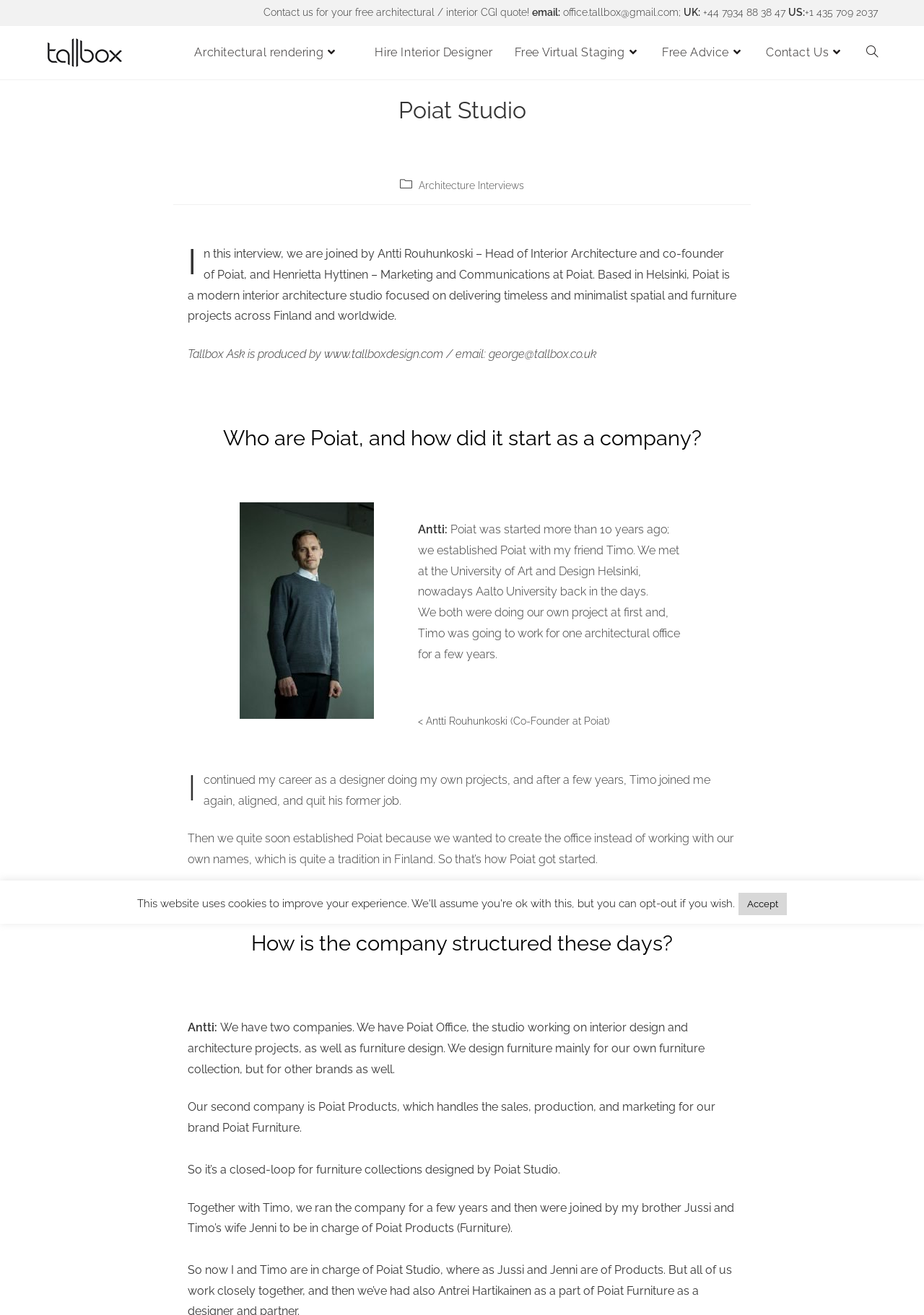Could you locate the bounding box coordinates for the section that should be clicked to accomplish this task: "Visit the Architectural Visualizations page".

[0.05, 0.034, 0.134, 0.045]